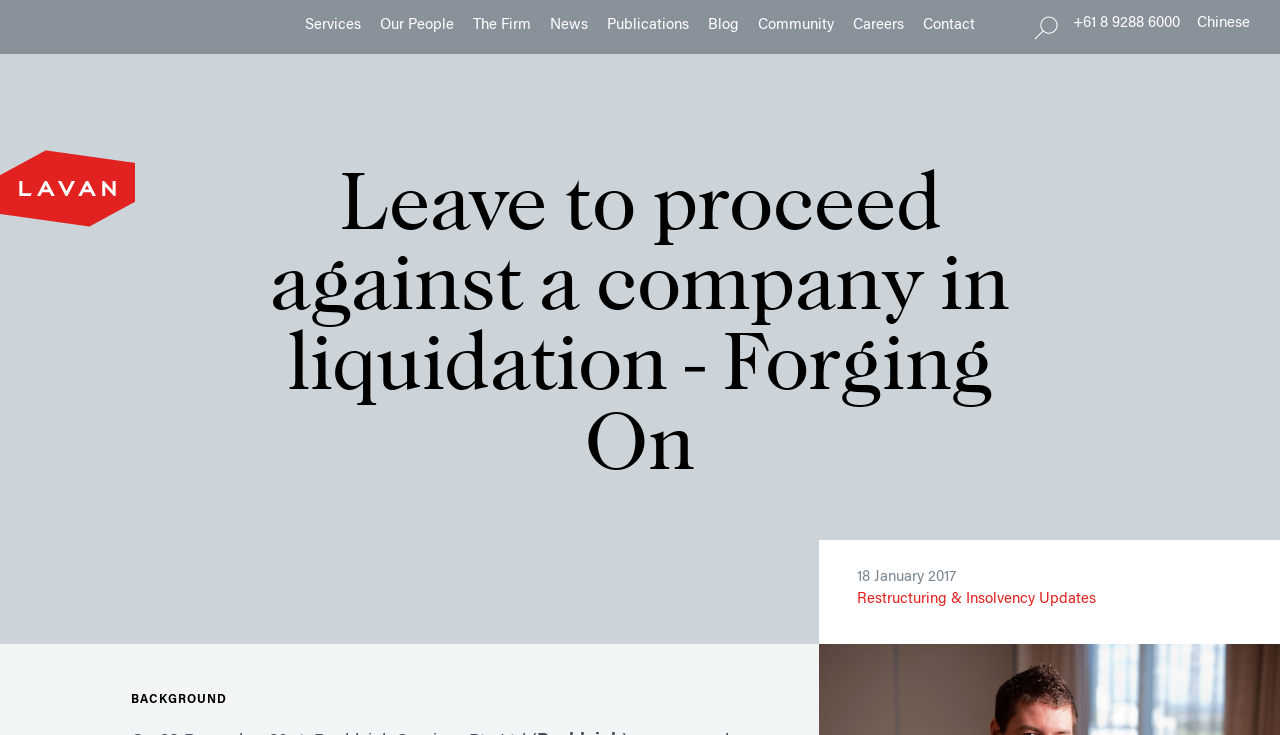How many headings are in the webpage?
By examining the image, provide a one-word or phrase answer.

2